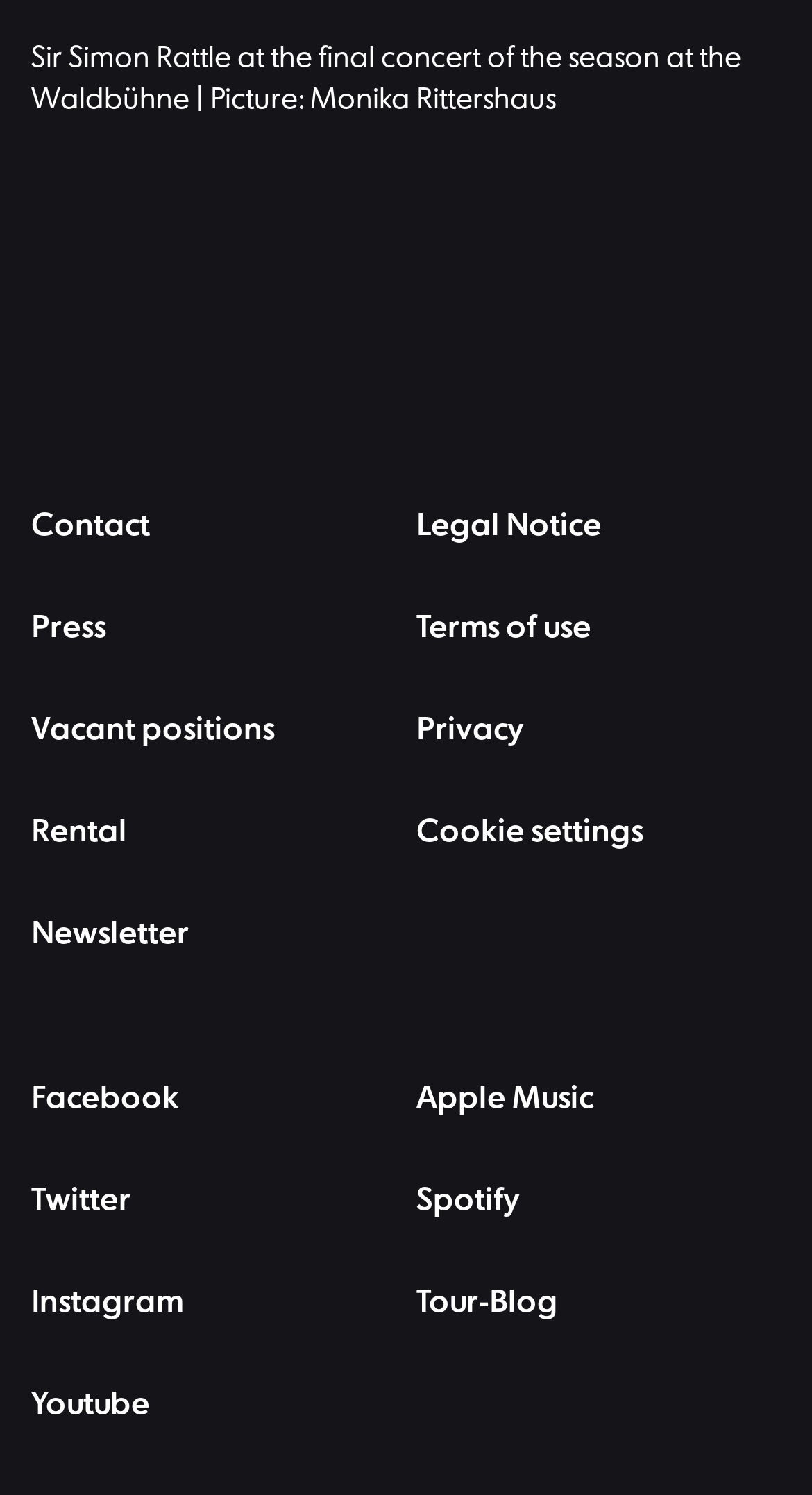Find and provide the bounding box coordinates for the UI element described here: "Cookie settings". The coordinates should be given as four float numbers between 0 and 1: [left, top, right, bottom].

[0.513, 0.527, 0.792, 0.588]